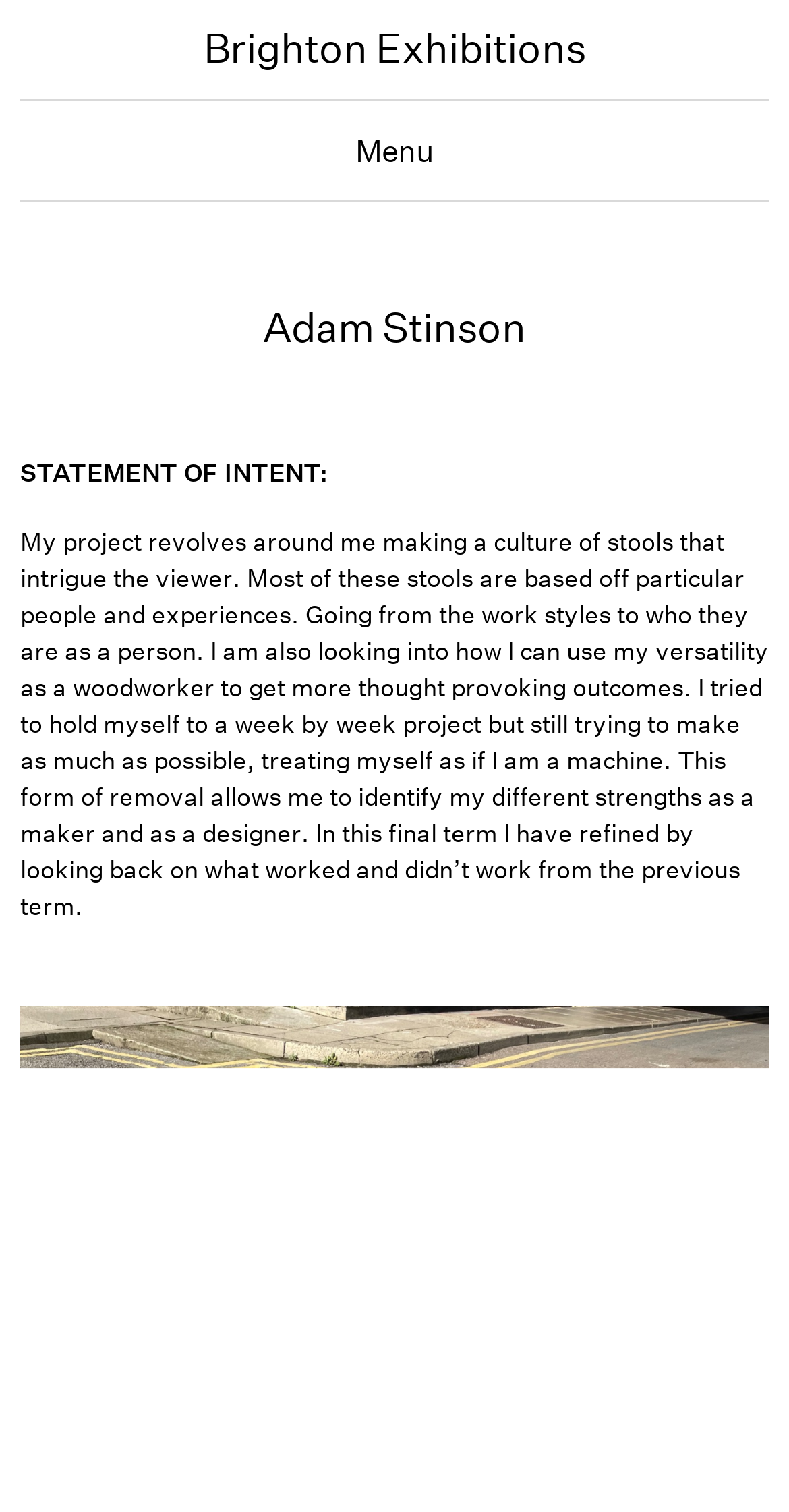Respond to the question below with a single word or phrase: What is the author trying to identify through their project?

Their strengths as a maker and designer